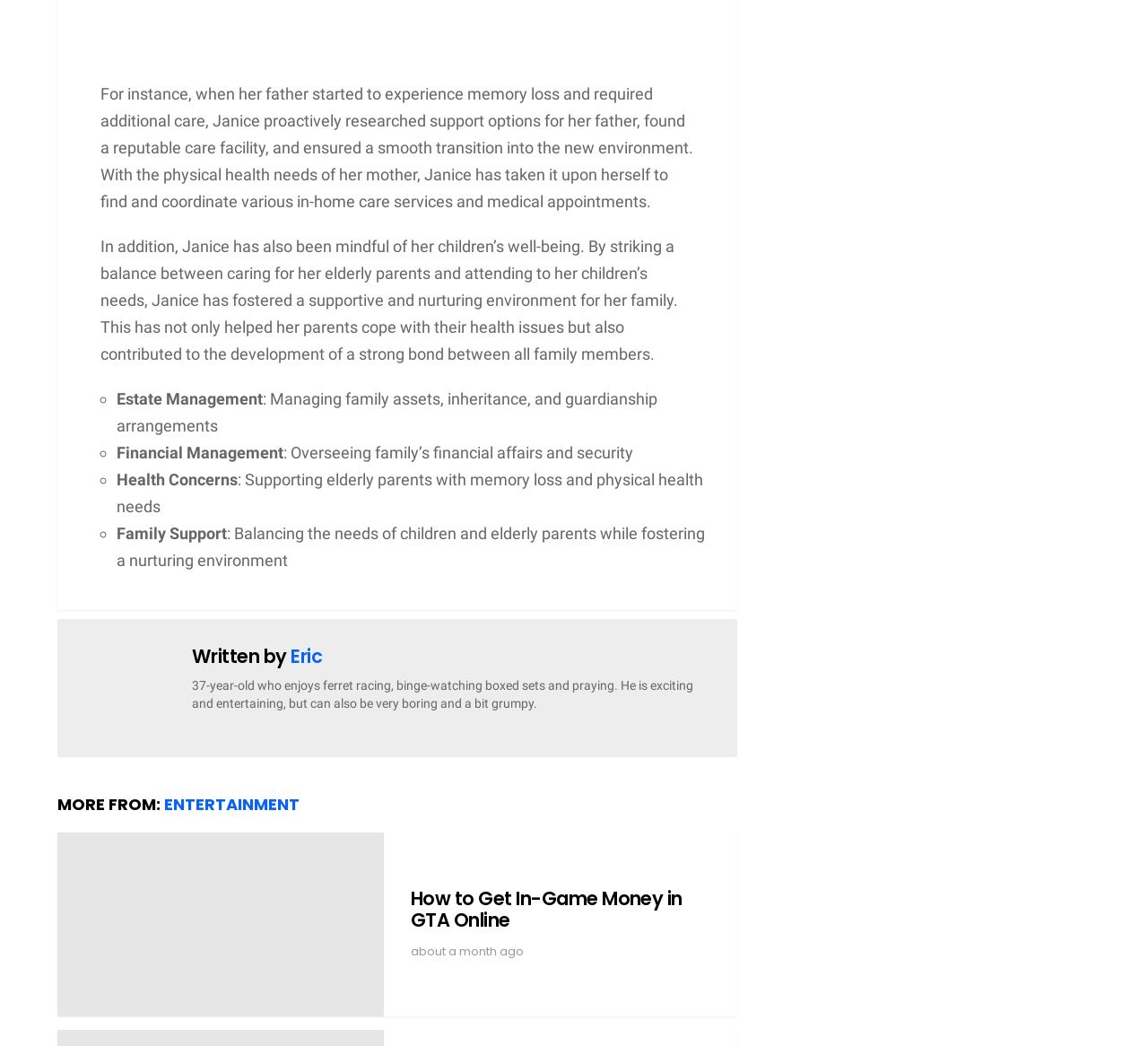Bounding box coordinates should be in the format (top-left x, top-left y, bottom-right x, bottom-right y) and all values should be floating point numbers between 0 and 1. Determine the bounding box coordinate for the UI element described as: Contact us

[0.888, 0.952, 0.958, 0.966]